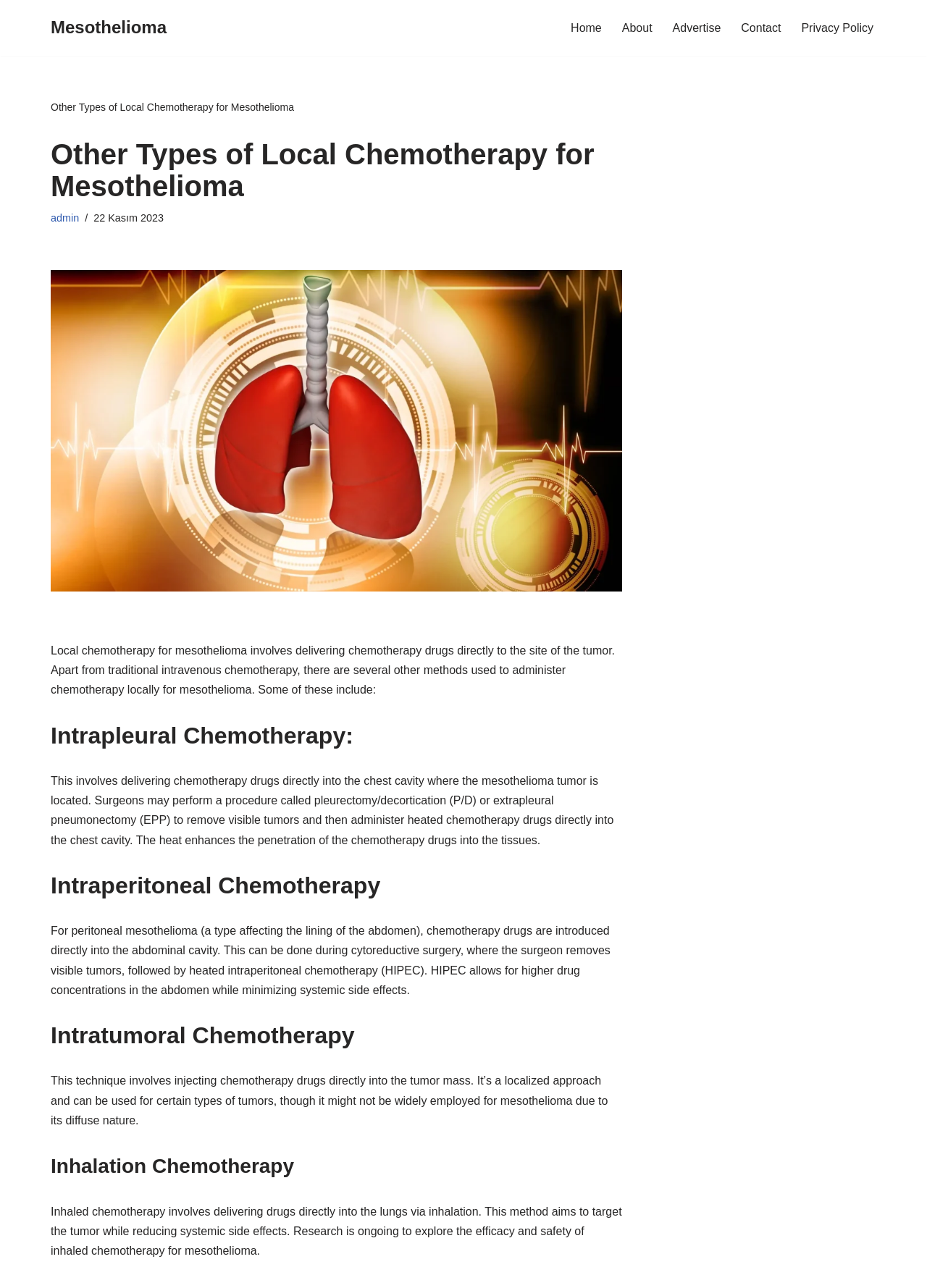Please reply to the following question using a single word or phrase: 
What is the goal of inhaled chemotherapy for mesothelioma?

Target tumor while reducing side effects